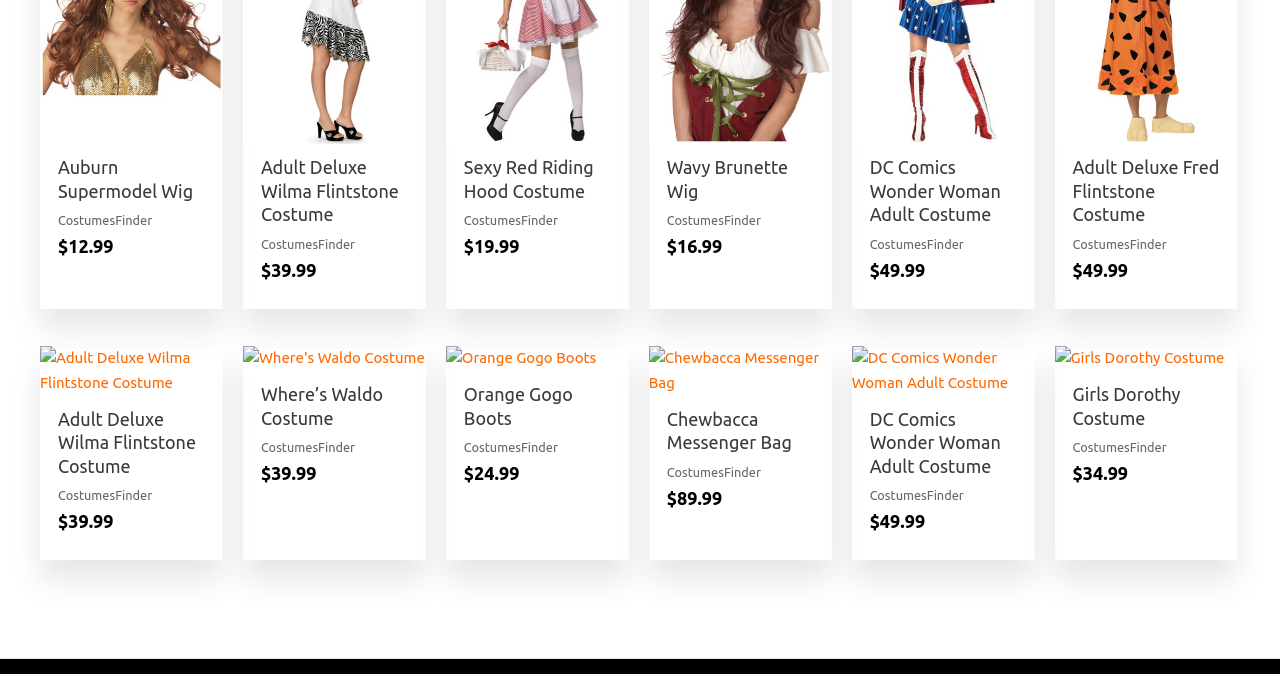How many costumes are displayed on this page?
Please give a detailed answer to the question using the information shown in the image.

I counted the number of costume links on the page, and there are 8 of them, each with a 'Quick View' button next to it.